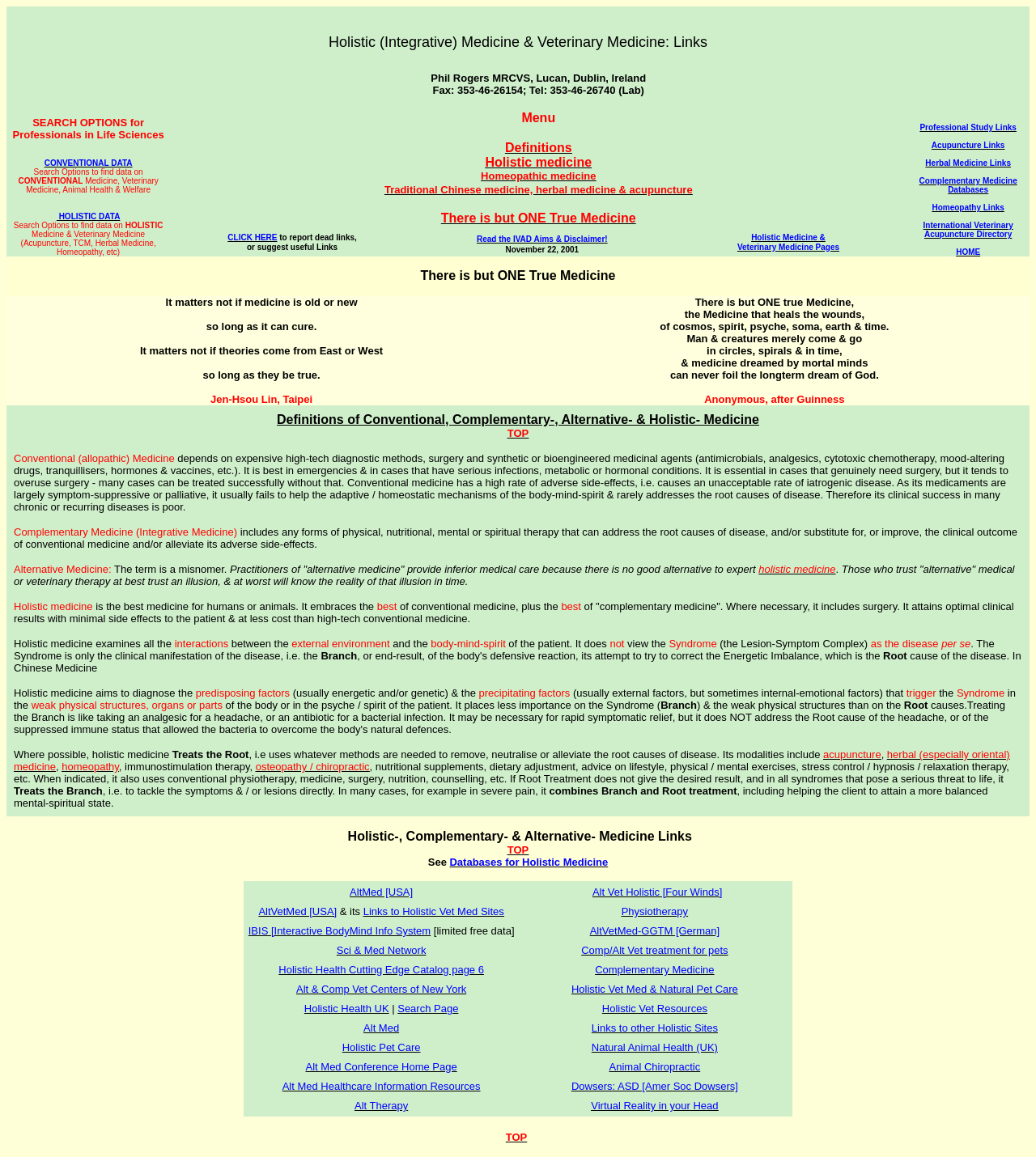Determine the bounding box for the described UI element: "Sci & Med Network".

[0.325, 0.815, 0.411, 0.827]